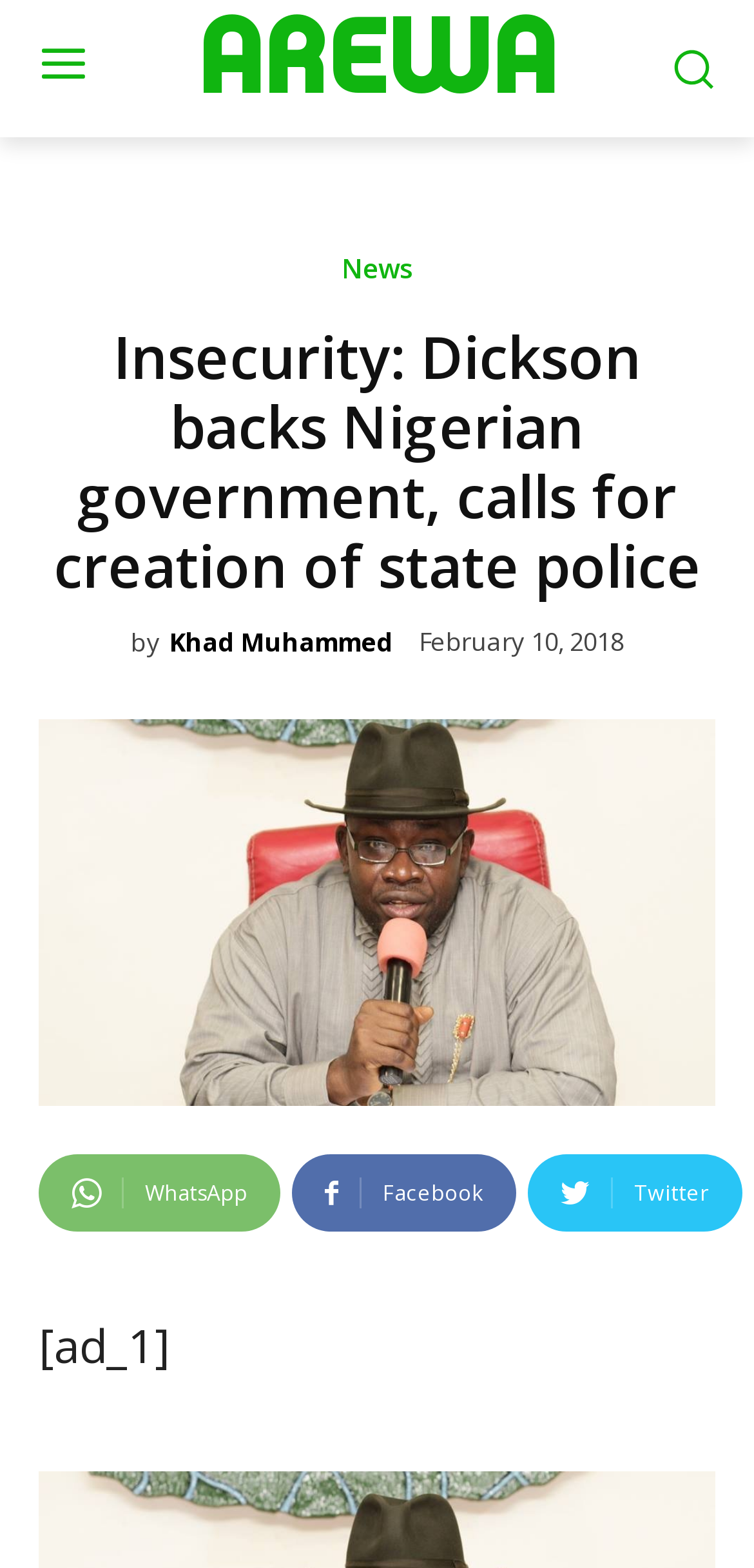What is the topic of this news article?
Using the image, provide a detailed and thorough answer to the question.

I determined the topic of this news article by reading the heading 'Insecurity: Dickson backs Nigerian government, calls for creation of state police', which suggests that the article is about insecurity and the creation of state police.